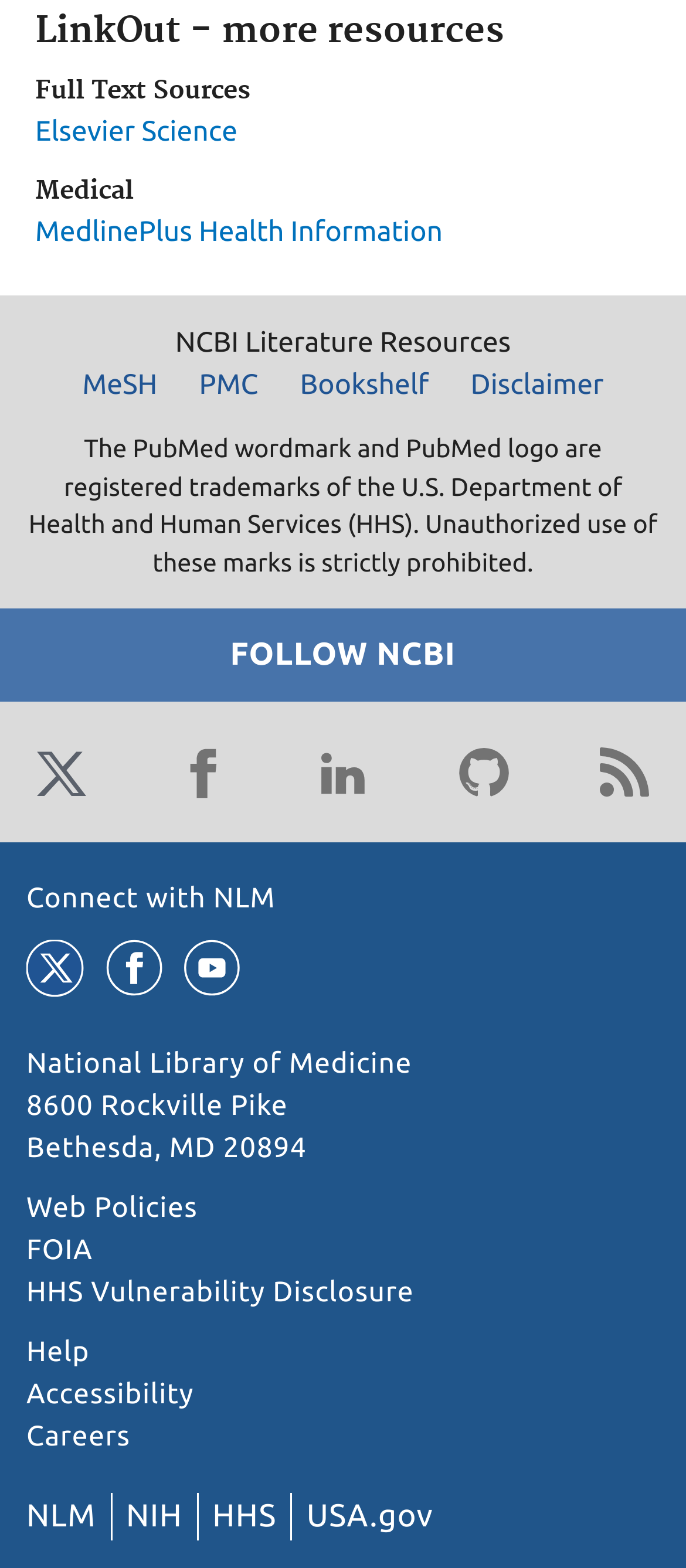Please answer the following question using a single word or phrase: 
What is the address of the National Library of Medicine?

8600 Rockville Pike Bethesda, MD 20894